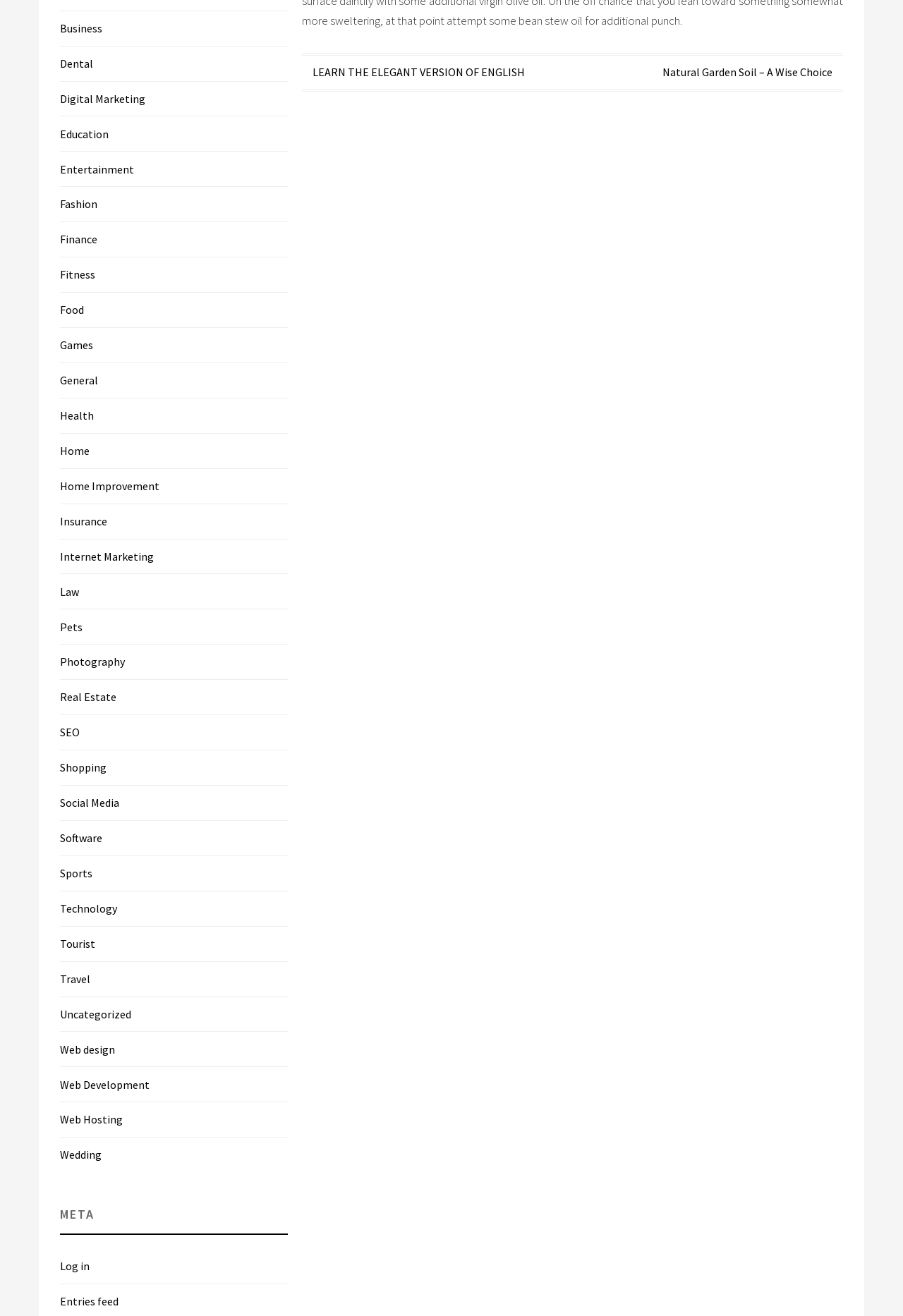Please find the bounding box coordinates of the element's region to be clicked to carry out this instruction: "Read 'Natural Garden Soil – A Wise Choice' post".

[0.734, 0.049, 0.922, 0.06]